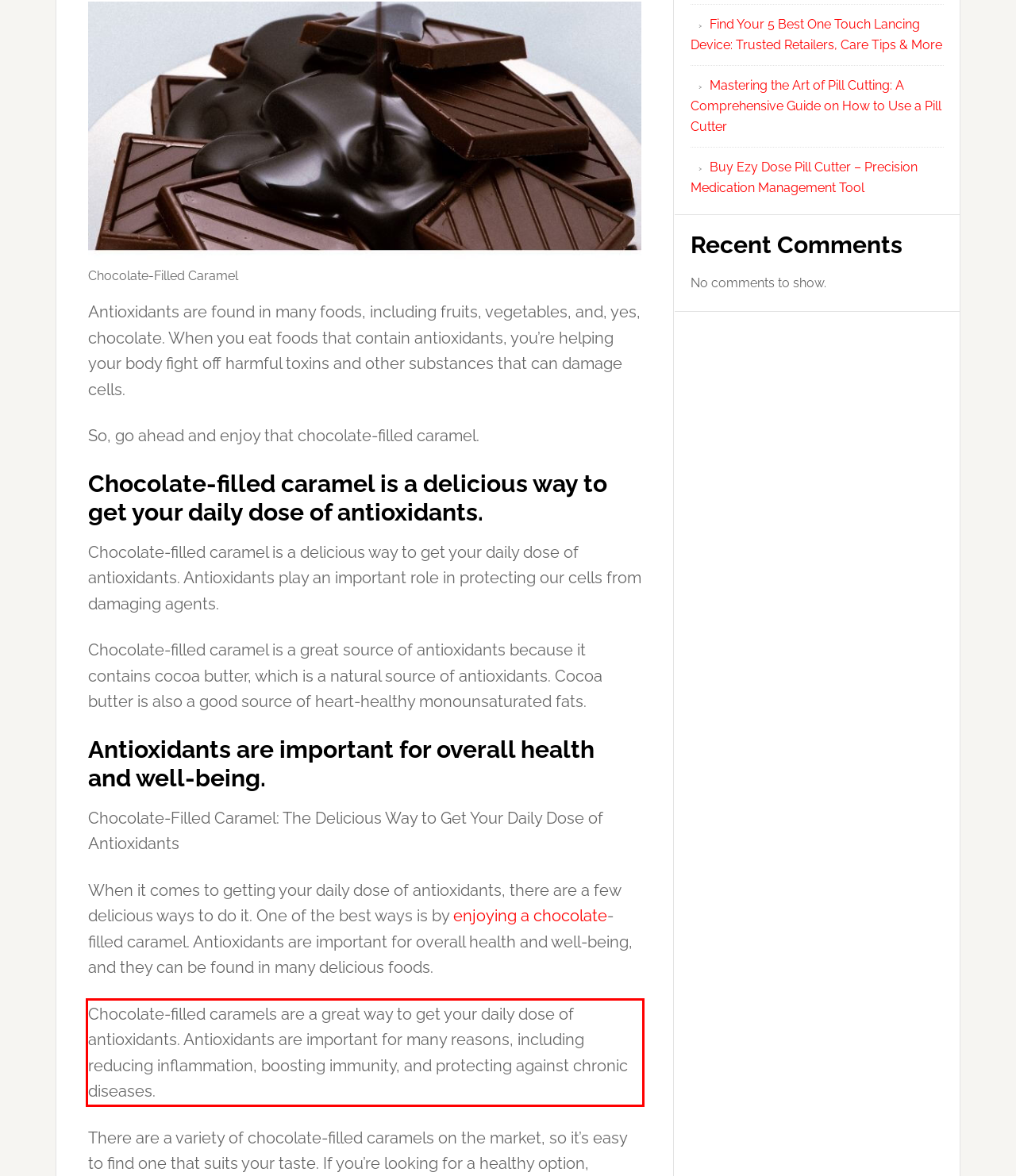From the provided screenshot, extract the text content that is enclosed within the red bounding box.

Chocolate-filled caramels are a great way to get your daily dose of antioxidants. Antioxidants are important for many reasons, including reducing inflammation, boosting immunity, and protecting against chronic diseases.